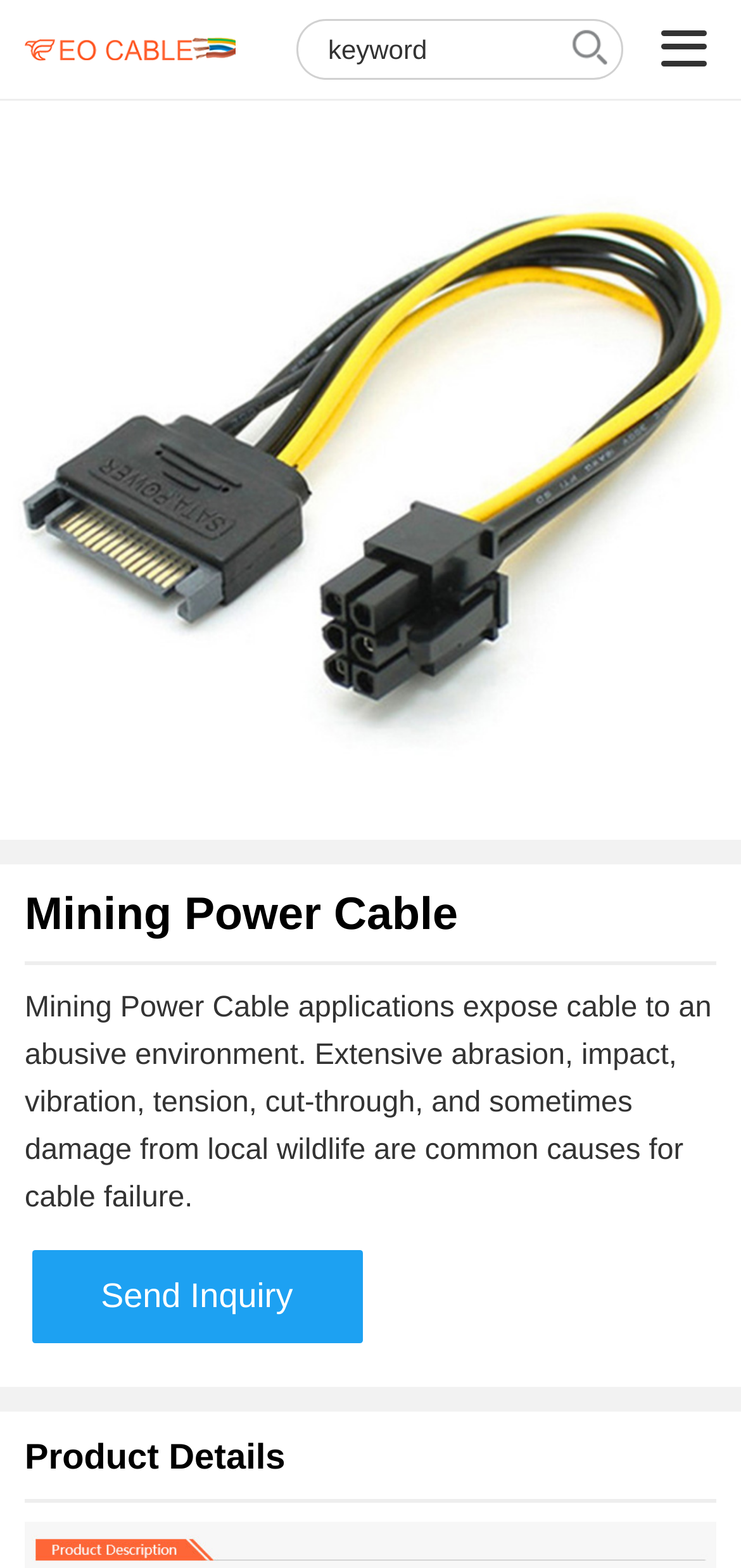Bounding box coordinates should be in the format (top-left x, top-left y, bottom-right x, bottom-right y) and all values should be floating point numbers between 0 and 1. Determine the bounding box coordinate for the UI element described as: Send Inquiry

[0.043, 0.797, 0.489, 0.856]